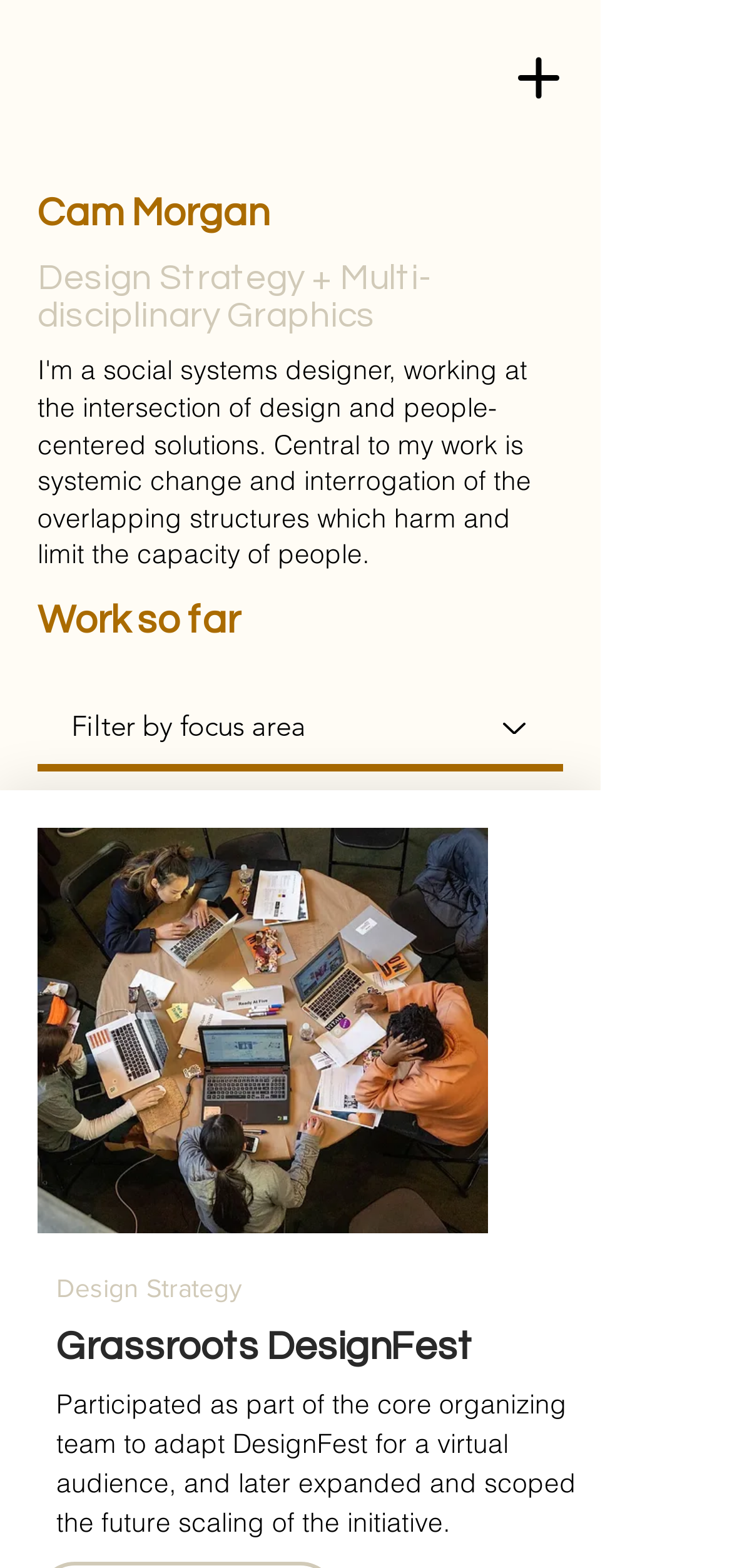What is the topic of the design project mentioned?
Using the image, provide a concise answer in one word or a short phrase.

DesignFest